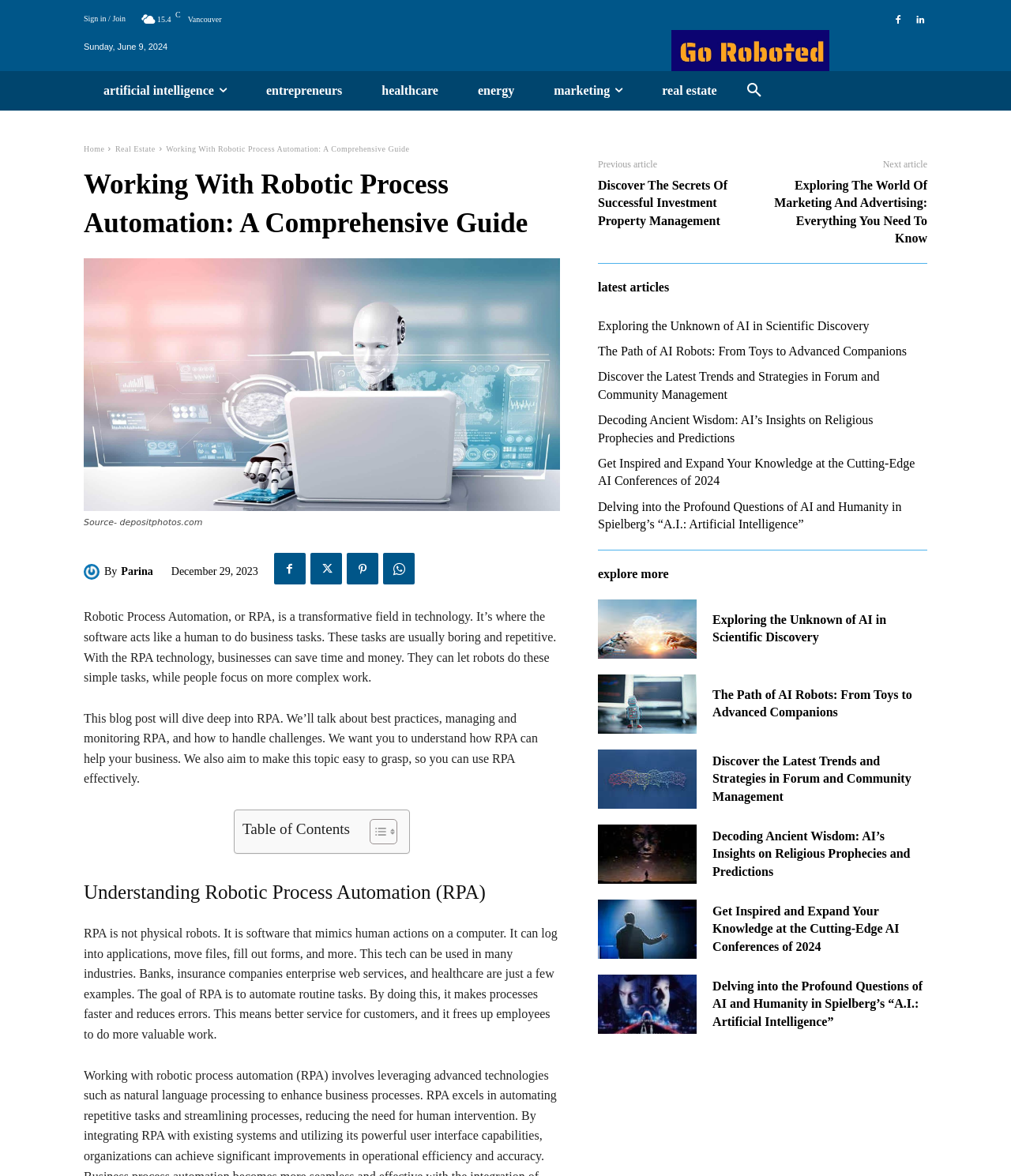Provide the bounding box coordinates of the HTML element described as: "She's Like the Wind". The bounding box coordinates should be four float numbers between 0 and 1, i.e., [left, top, right, bottom].

None